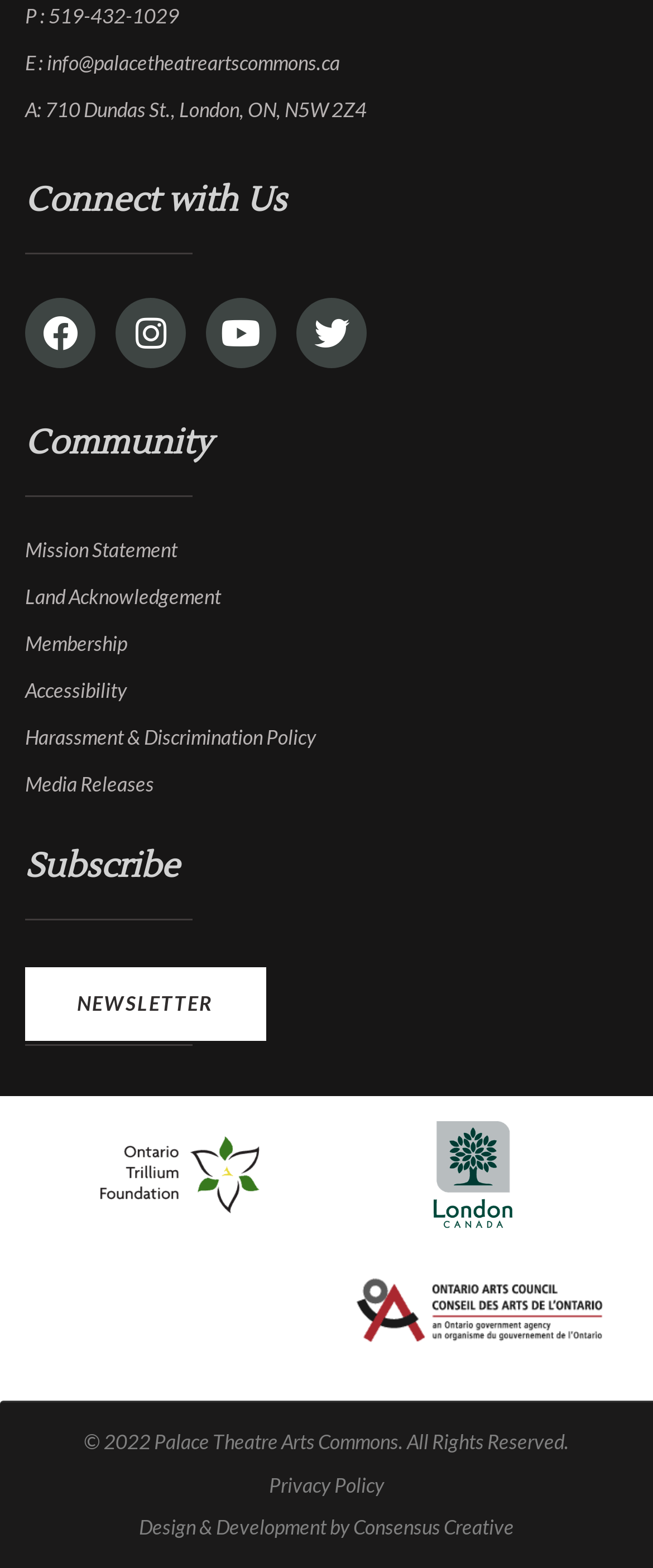Determine the bounding box coordinates for the region that must be clicked to execute the following instruction: "Visit our Facebook page".

[0.038, 0.19, 0.146, 0.235]